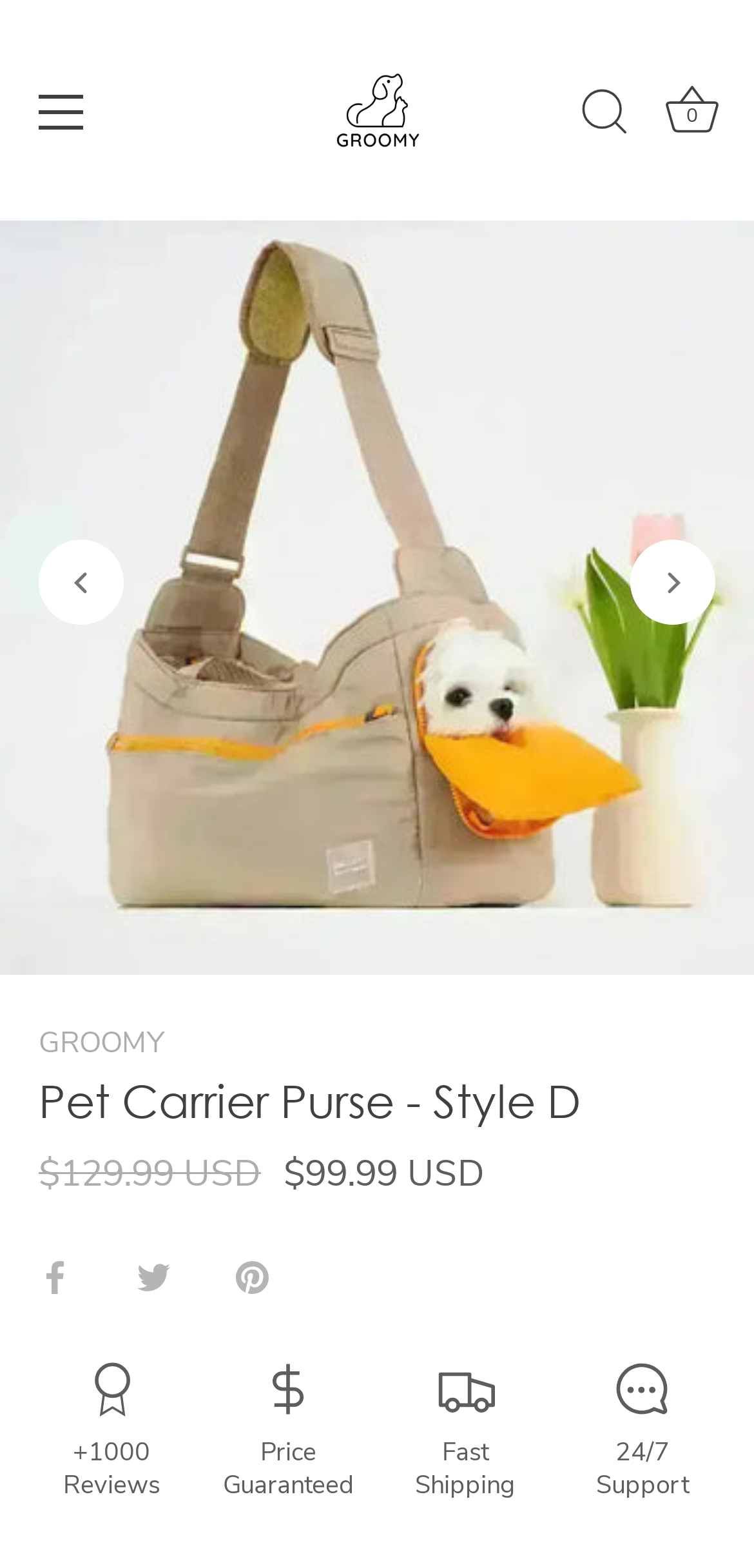Please answer the following question as detailed as possible based on the image: 
How many reviews does the Pet Carrier Purse have?

I found the number of reviews of the Pet Carrier Purse by looking at the figcaption elements on the webpage. Specifically, I found the figcaption element with the text '+1000 Reviews' which is located near the product description and other details.